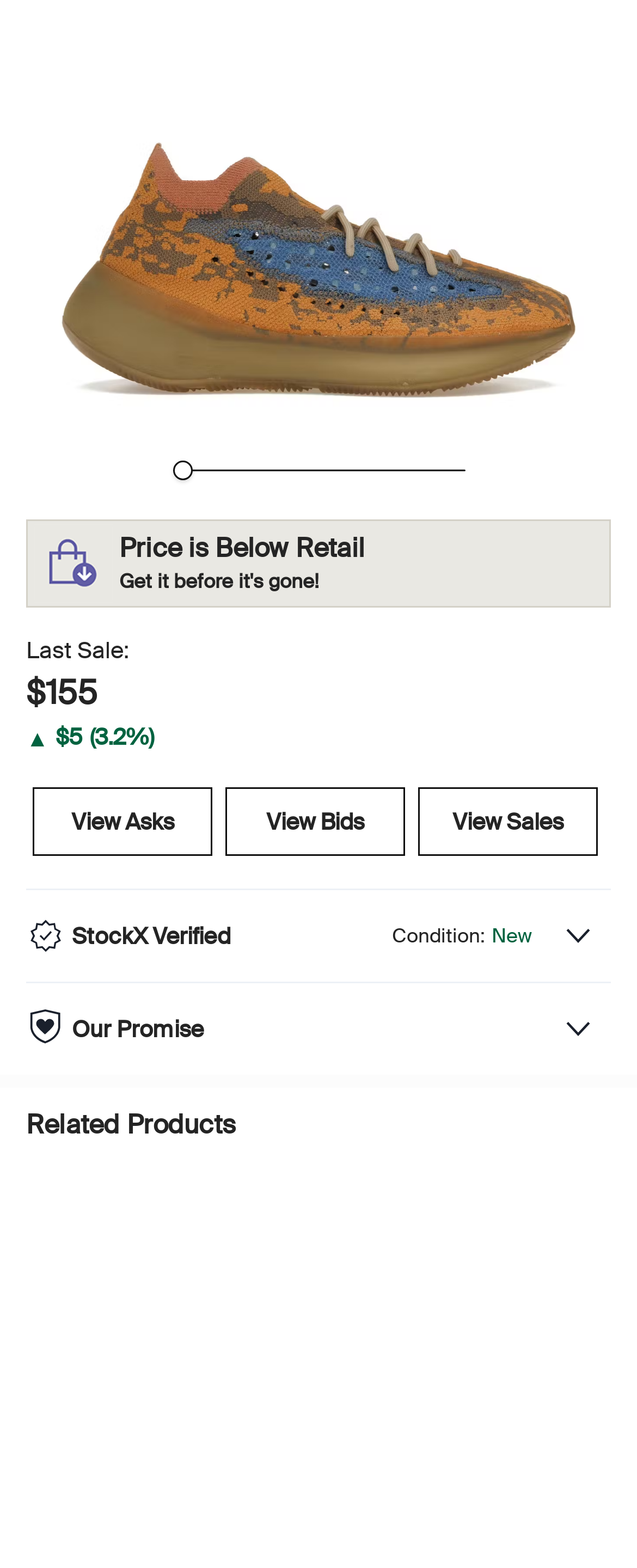Extract the bounding box coordinates for the described element: "View Asks". The coordinates should be represented as four float numbers between 0 and 1: [left, top, right, bottom].

[0.051, 0.503, 0.333, 0.546]